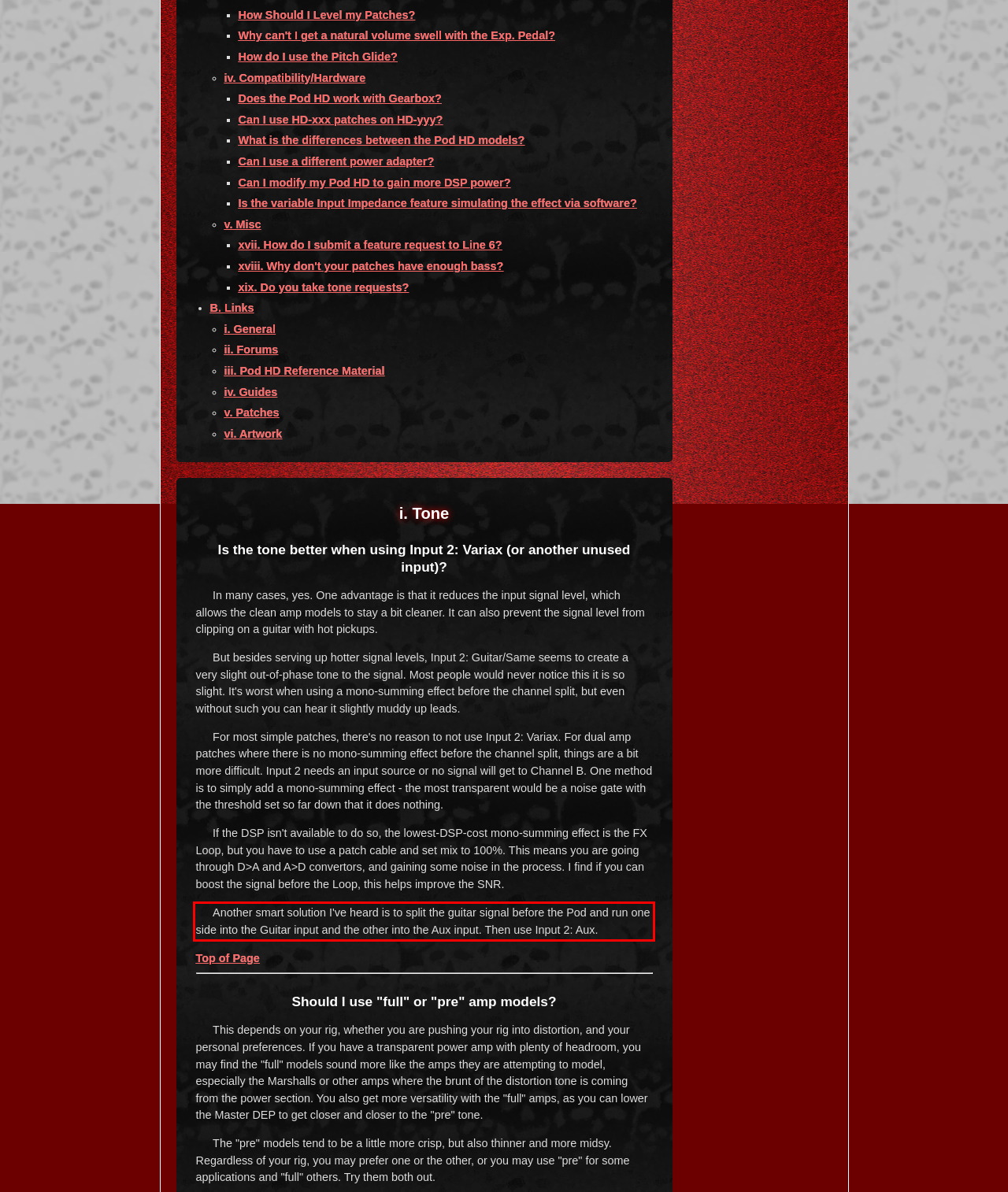Identify the text inside the red bounding box on the provided webpage screenshot by performing OCR.

Another smart solution I've heard is to split the guitar signal before the Pod and run one side into the Guitar input and the other into the Aux input. Then use Input 2: Aux.